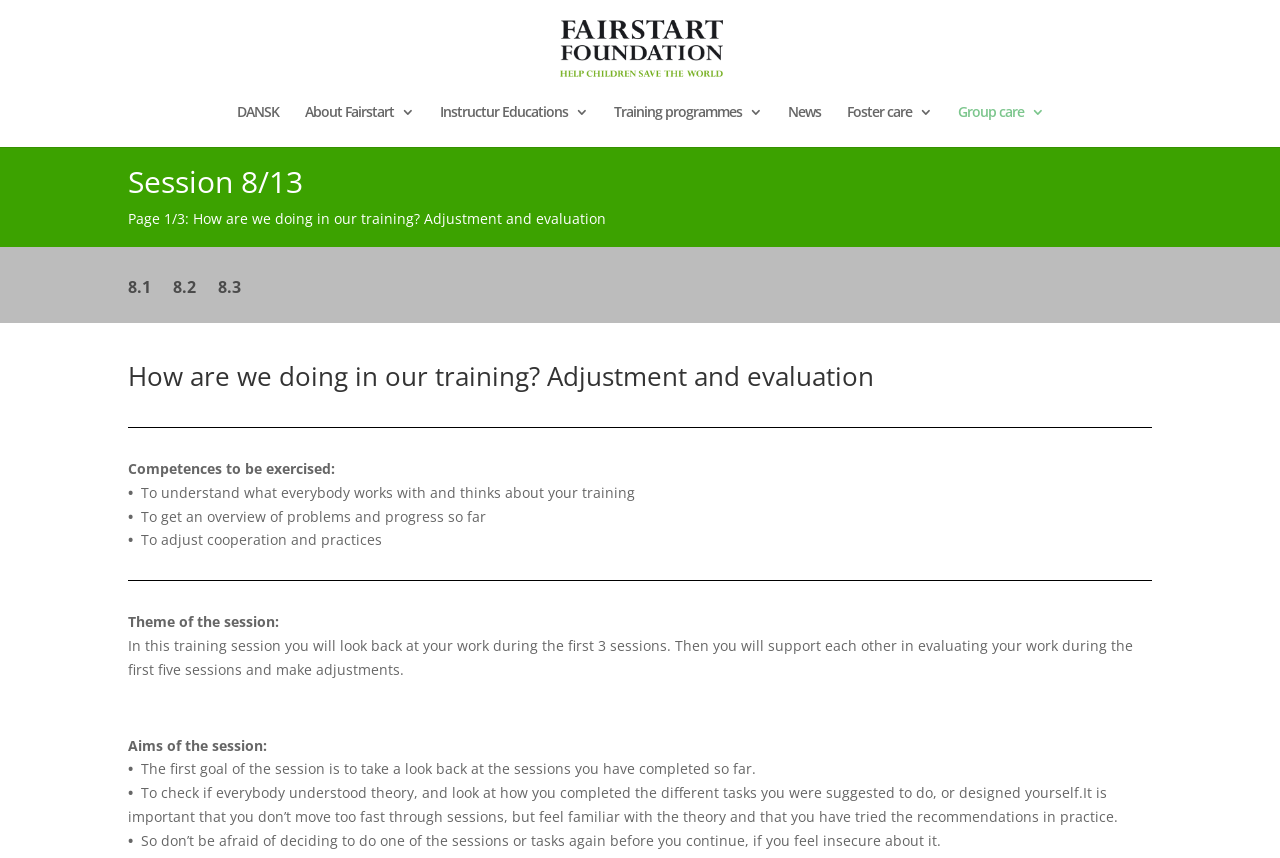Please specify the bounding box coordinates of the clickable region to carry out the following instruction: "Navigate to the 'Training programmes' section". The coordinates should be four float numbers between 0 and 1, in the format [left, top, right, bottom].

[0.479, 0.122, 0.595, 0.171]